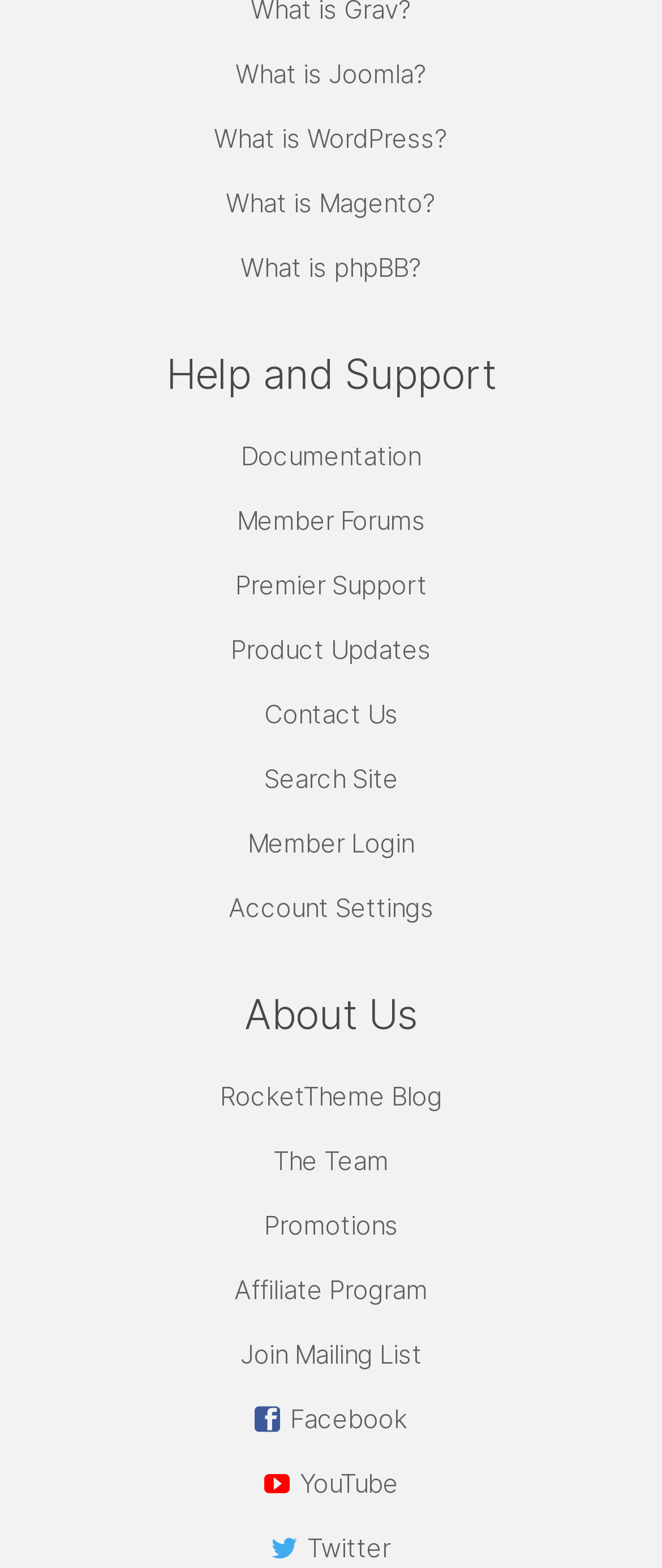Provide a thorough and detailed response to the question by examining the image: 
What is the last item in the footer section?

I looked at the bottom of the webpage and found the footer section. The last item in the footer section is a link to Twitter, represented by the '' icon.